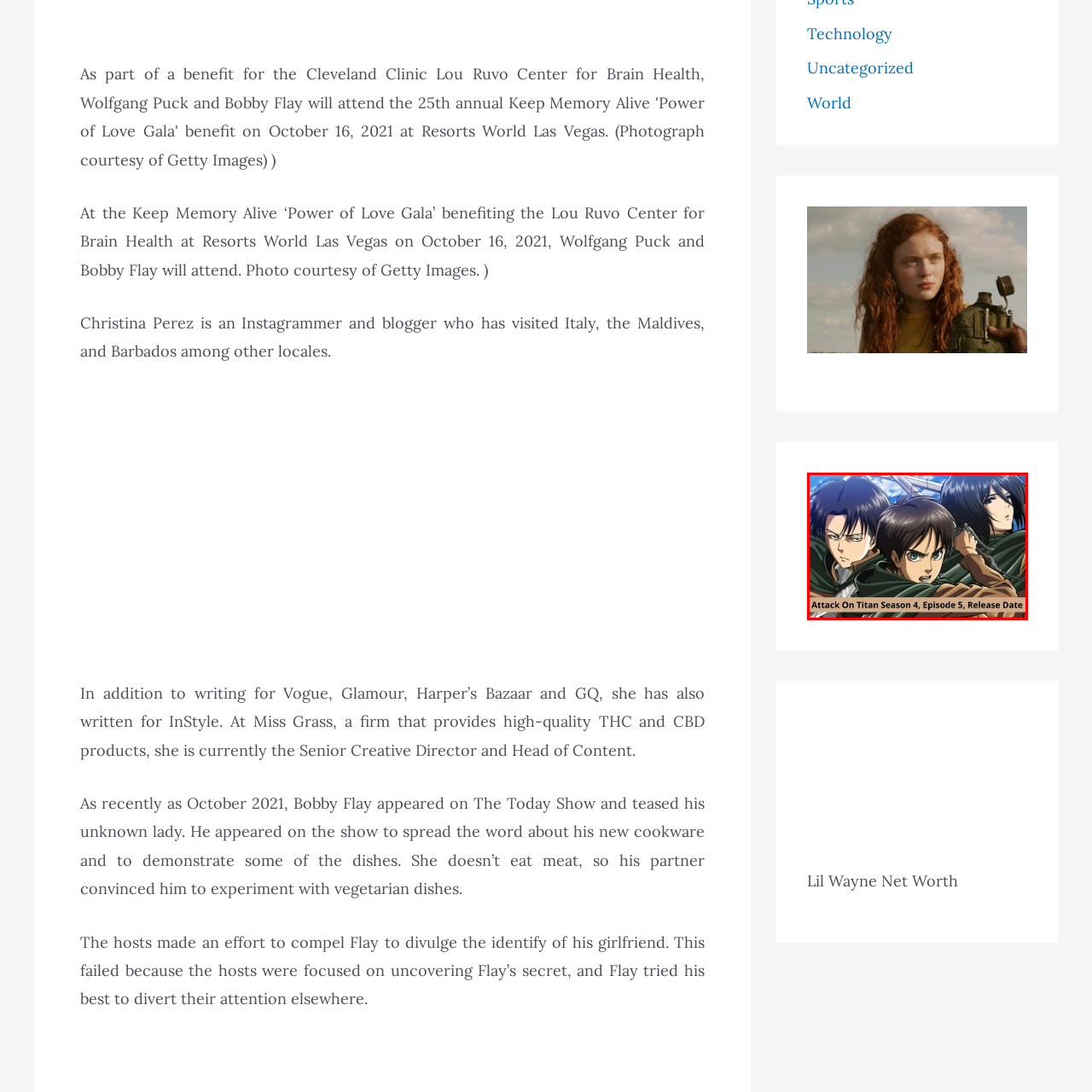View the portion of the image inside the red box and respond to the question with a succinct word or phrase: What is the central character's expression in the image?

Determined